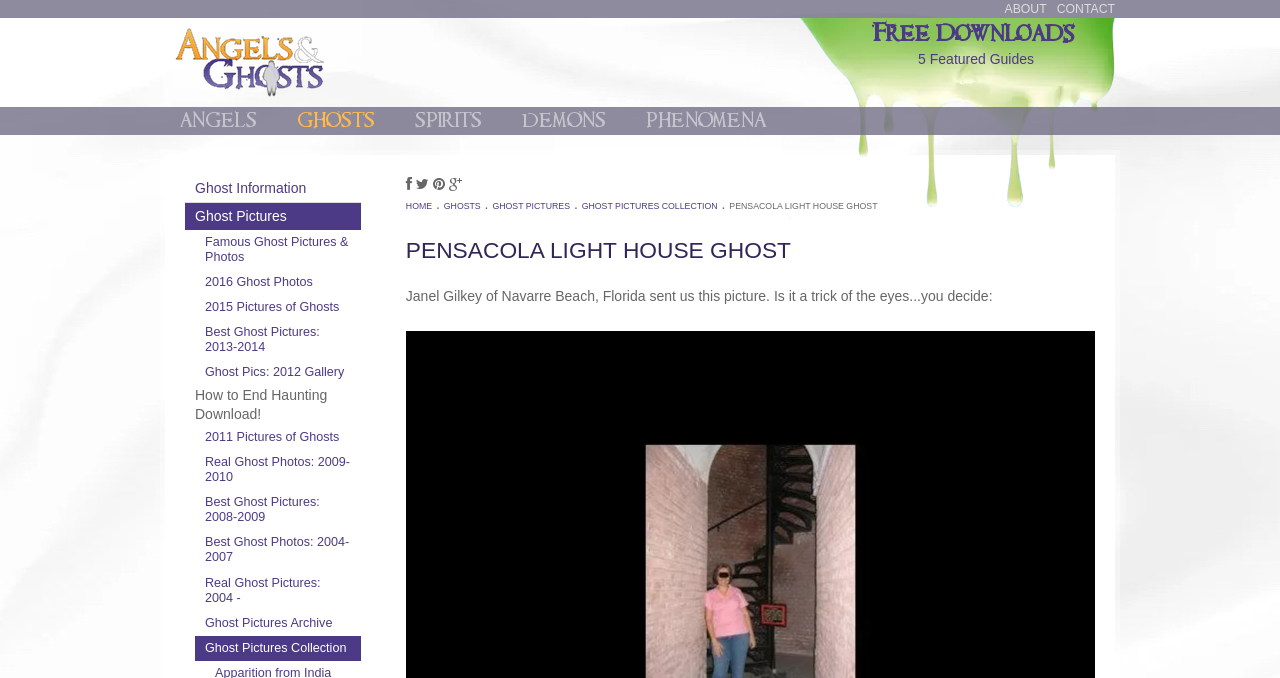Please identify the bounding box coordinates of the element's region that I should click in order to complete the following instruction: "Explore American patriotic patches". The bounding box coordinates consist of four float numbers between 0 and 1, i.e., [left, top, right, bottom].

None